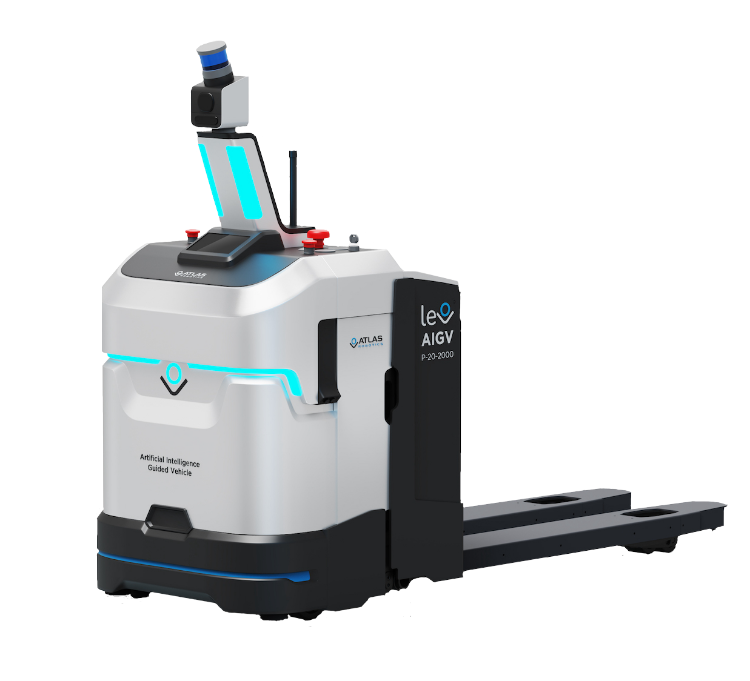What is the purpose of the sensor unit on top of the truck?
Based on the image, answer the question with a single word or brief phrase.

Autonomous navigation